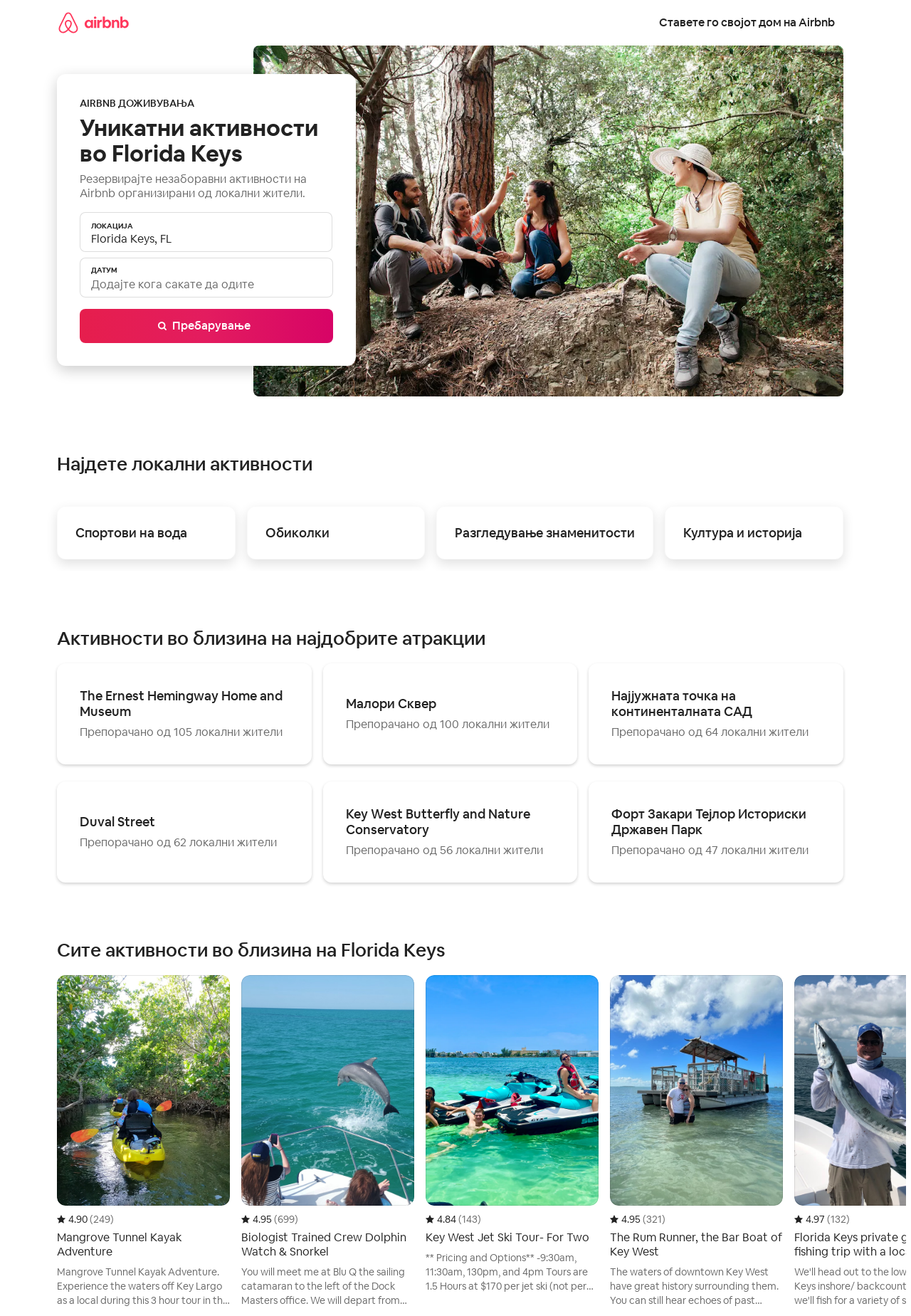How many activity groups are listed?
Give a one-word or short phrase answer based on the image.

8